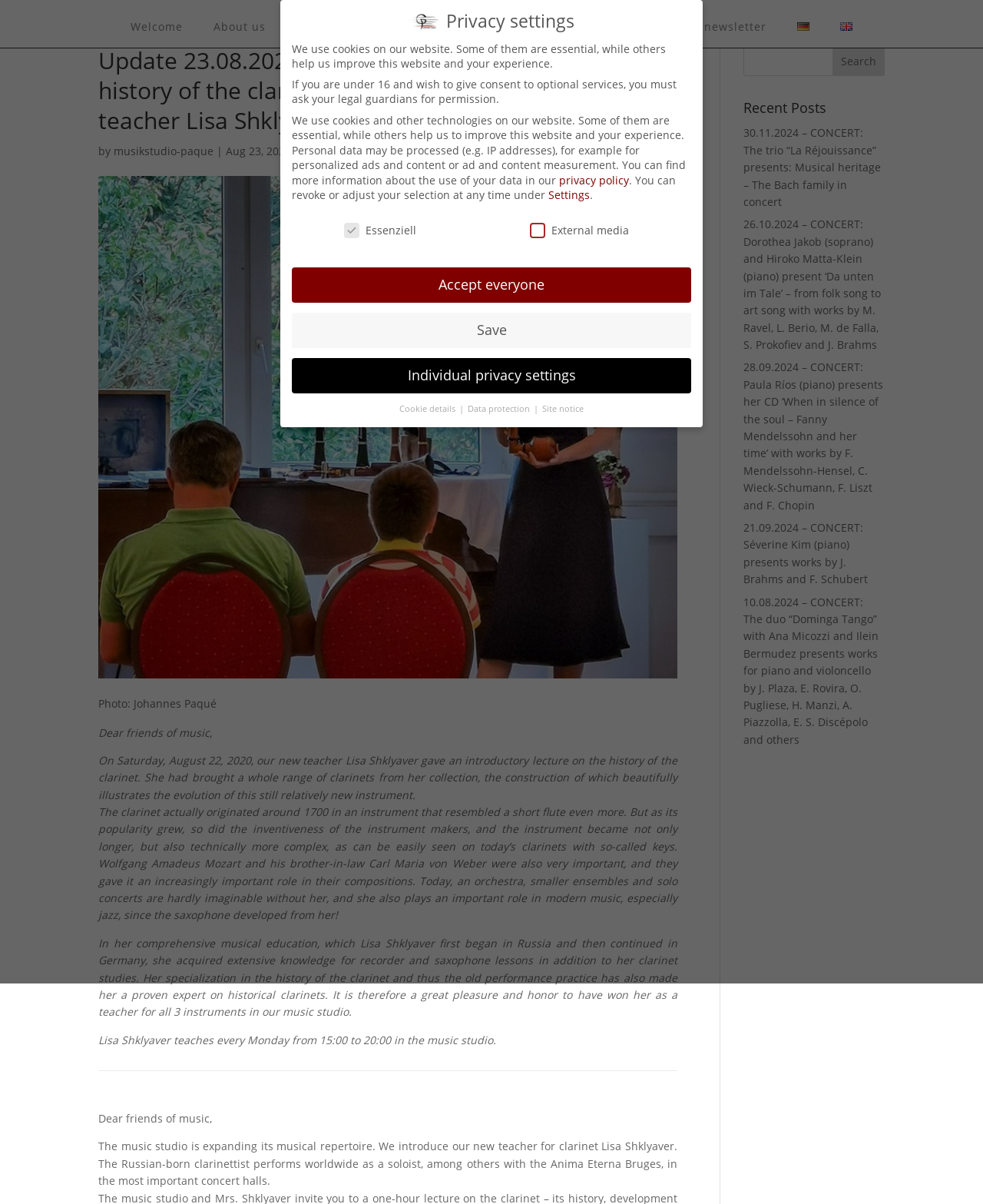Determine the bounding box coordinates of the section to be clicked to follow the instruction: "Learn more about the music studio". The coordinates should be given as four float numbers between 0 and 1, formatted as [left, top, right, bottom].

[0.116, 0.119, 0.217, 0.131]